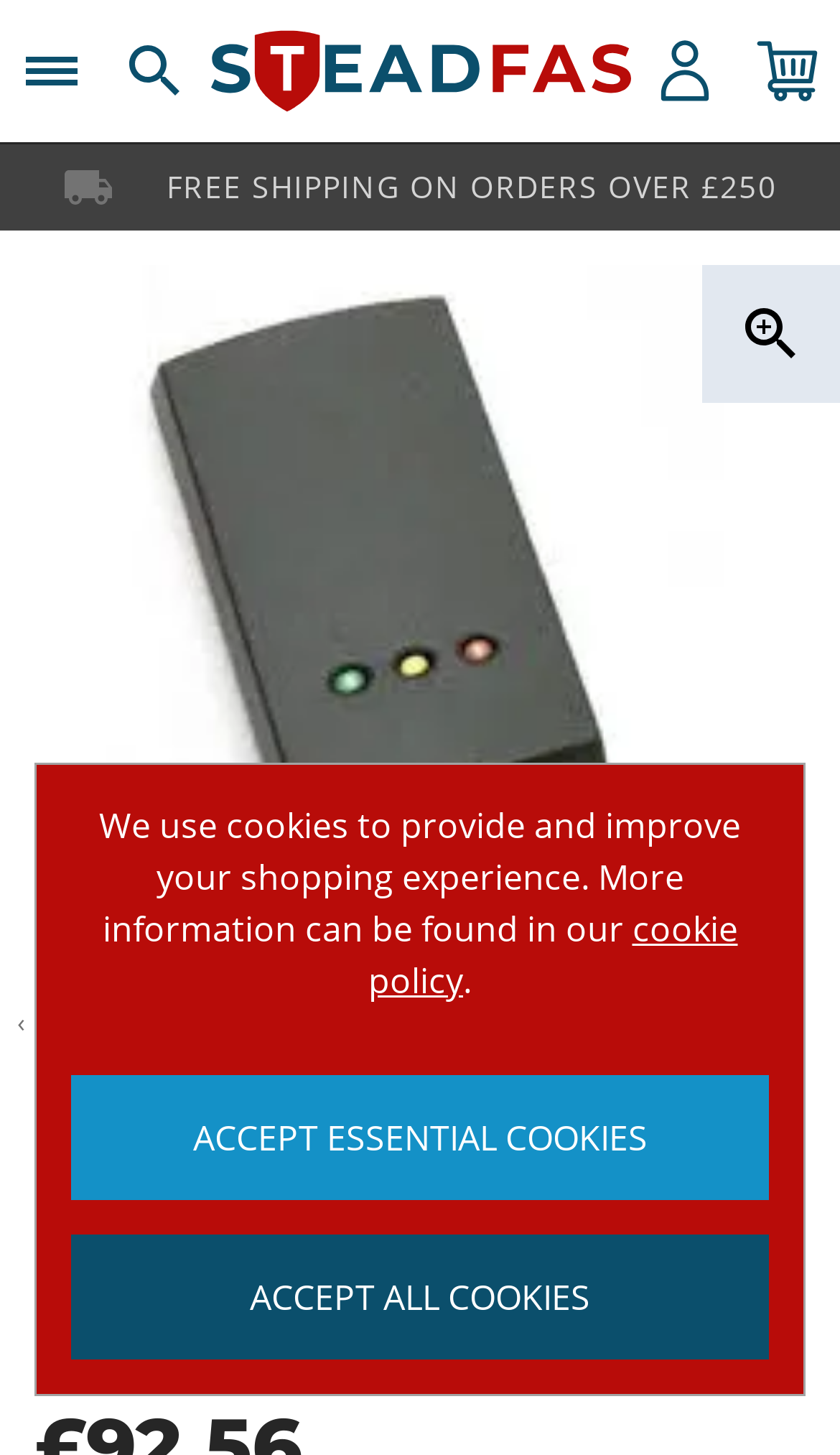Extract the primary headline from the webpage and present its text.

Paxton 353-110 Proximity P50 Reader